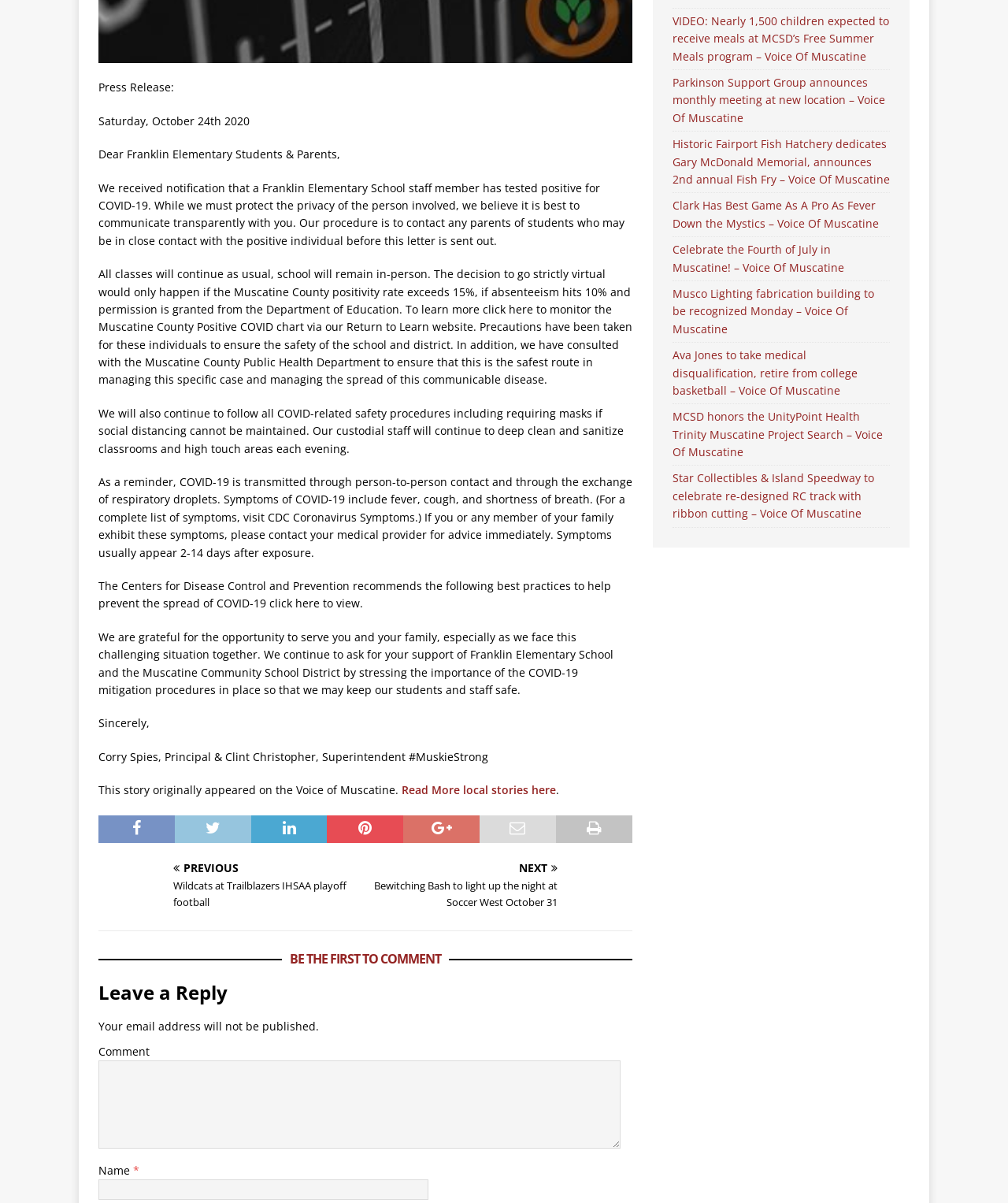Locate the bounding box coordinates of the element's region that should be clicked to carry out the following instruction: "Leave a comment". The coordinates need to be four float numbers between 0 and 1, i.e., [left, top, right, bottom].

[0.098, 0.882, 0.616, 0.955]